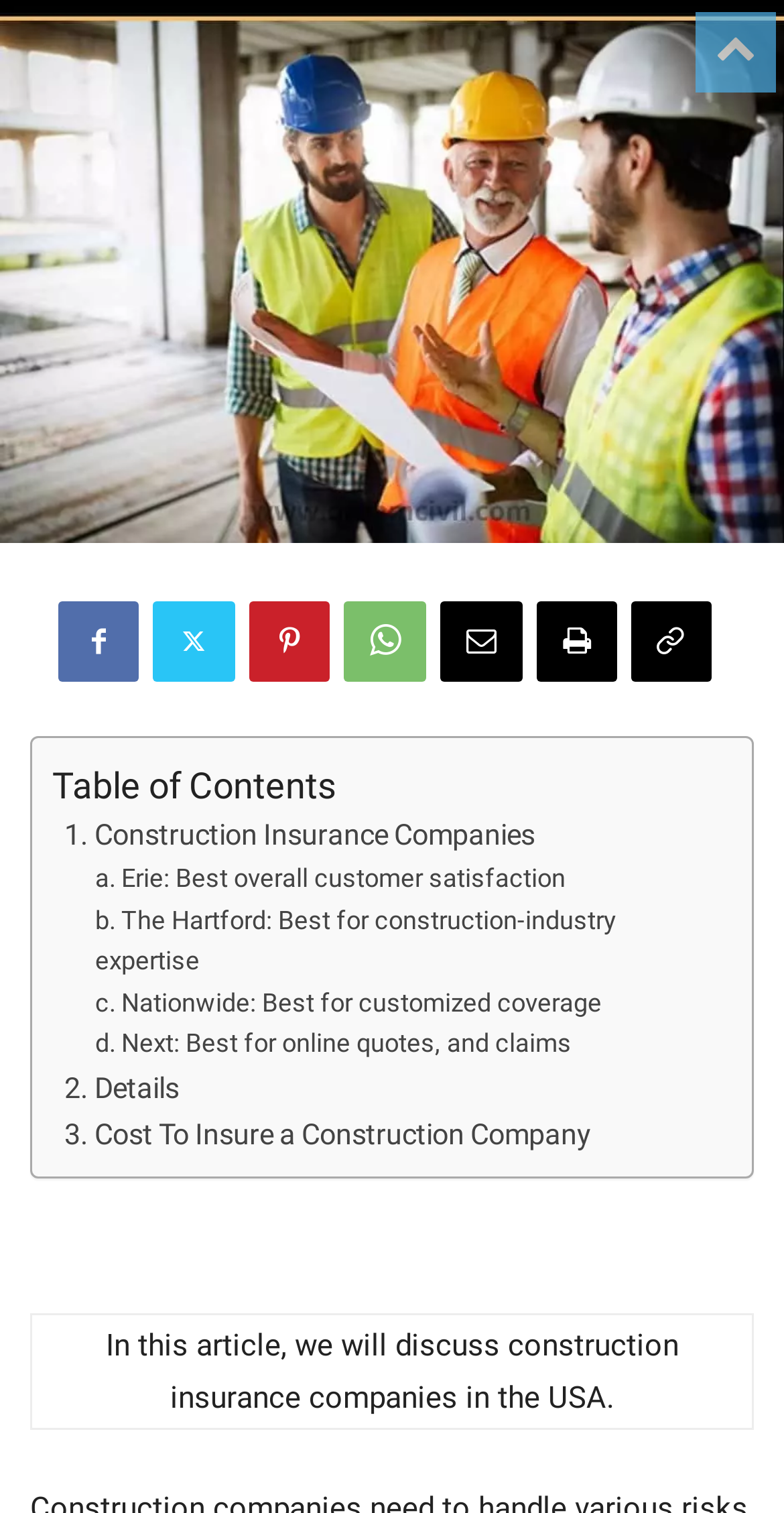Could you highlight the region that needs to be clicked to execute the instruction: "Read the article introduction"?

[0.04, 0.869, 0.96, 0.945]